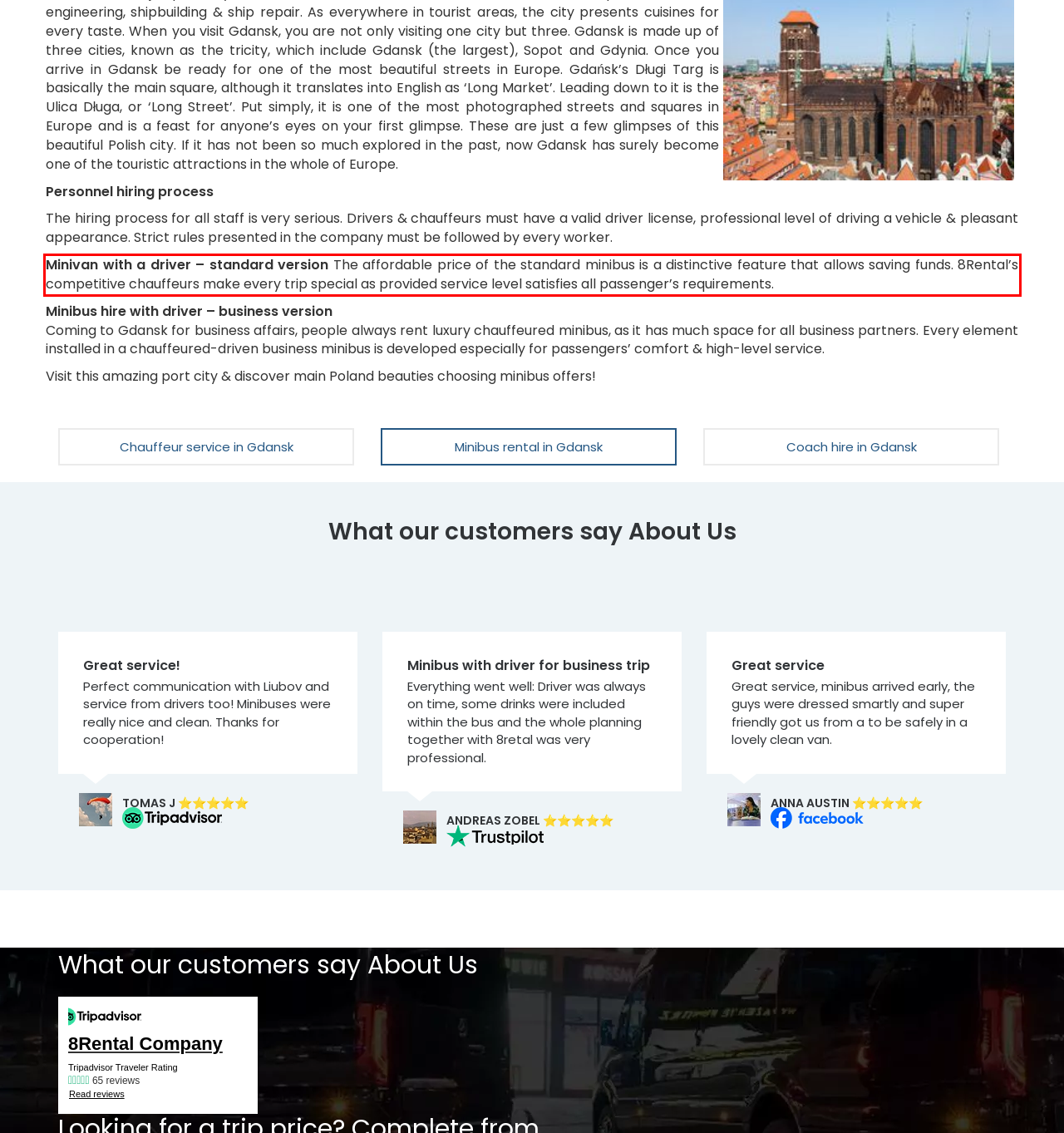Look at the screenshot of the webpage, locate the red rectangle bounding box, and generate the text content that it contains.

Minivan with a driver – standard version The affordable price of the standard minibus is a distinctive feature that allows saving funds. 8Rental’s competitive chauffeurs make every trip special as provided service level satisfies all passenger’s requirements.